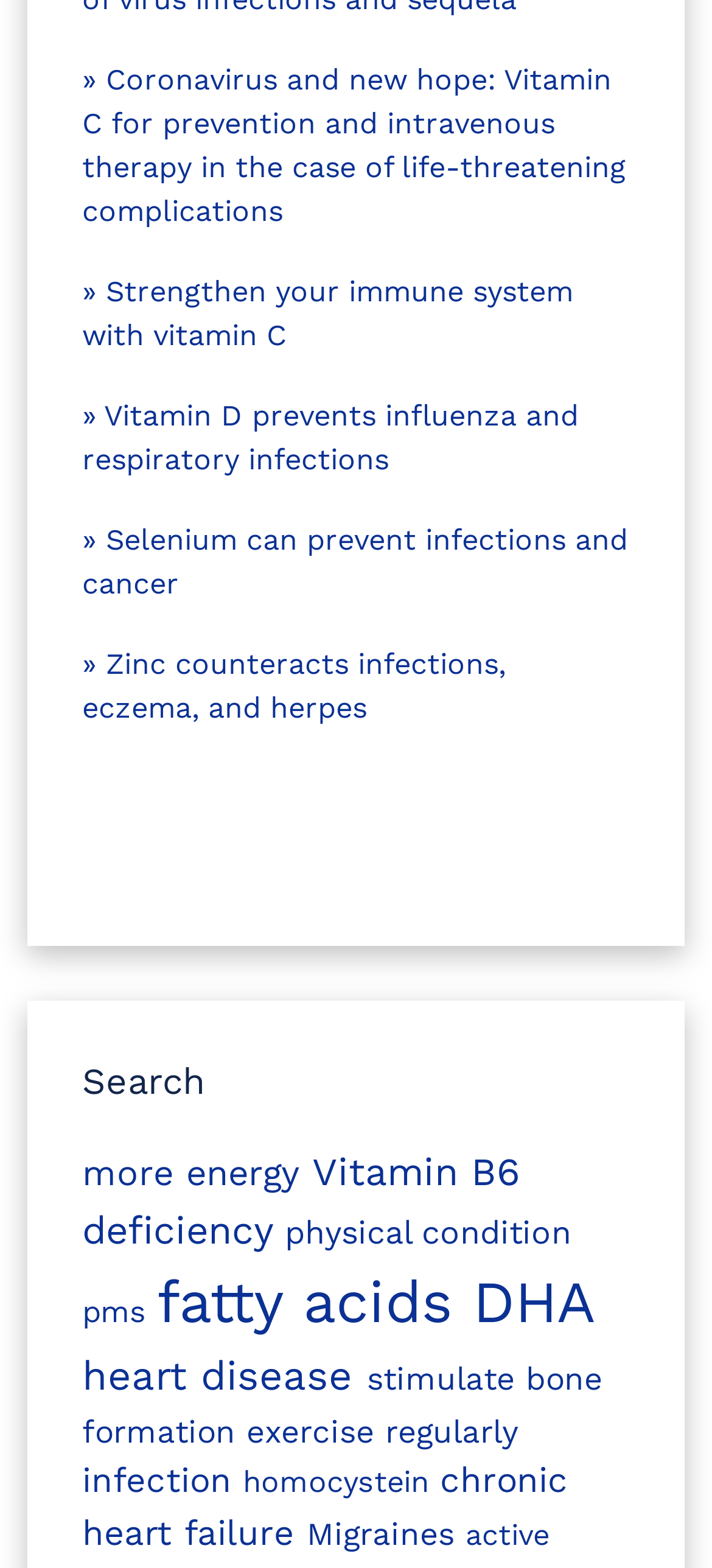Utilize the details in the image to give a detailed response to the question: What is the purpose of the 'Search' heading?

The 'Search' heading is likely a search bar or a link to a search function, allowing users to search for specific topics or keywords on the webpage.